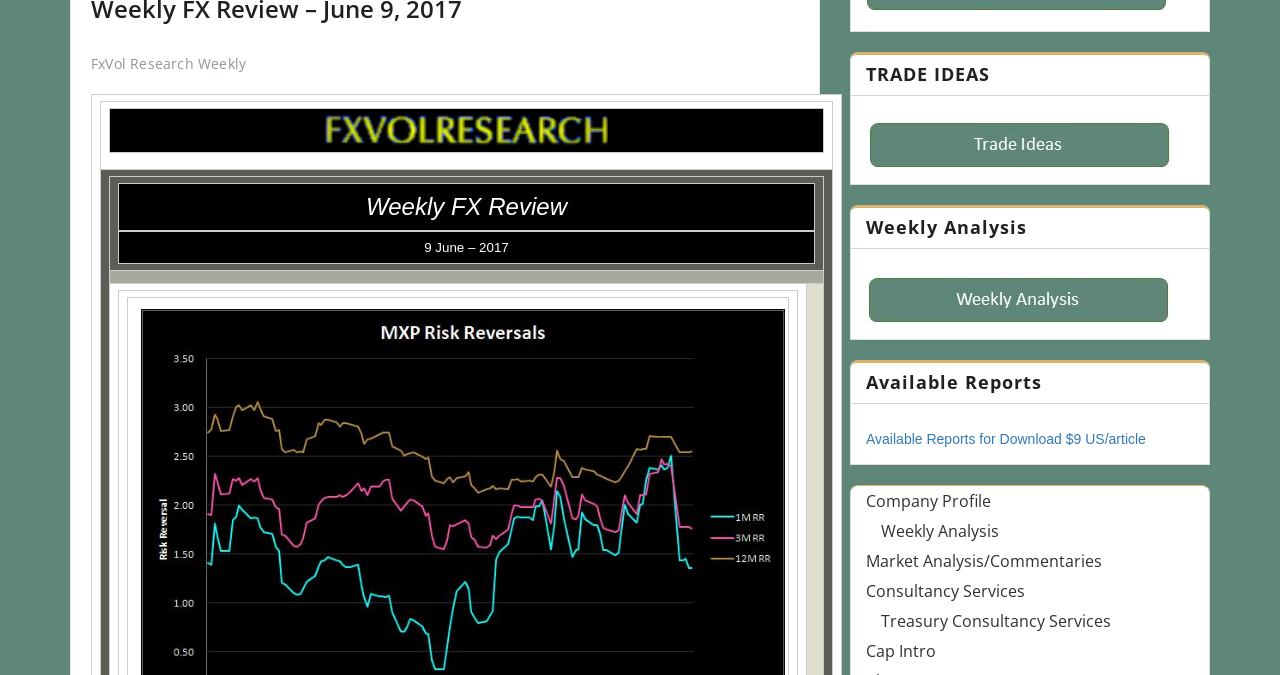Using the provided element description, identify the bounding box coordinates as (top-left x, top-left y, bottom-right x, bottom-right y). Ensure all values are between 0 and 1. Description: Treasury Consultancy Services

[0.688, 0.903, 0.868, 0.936]